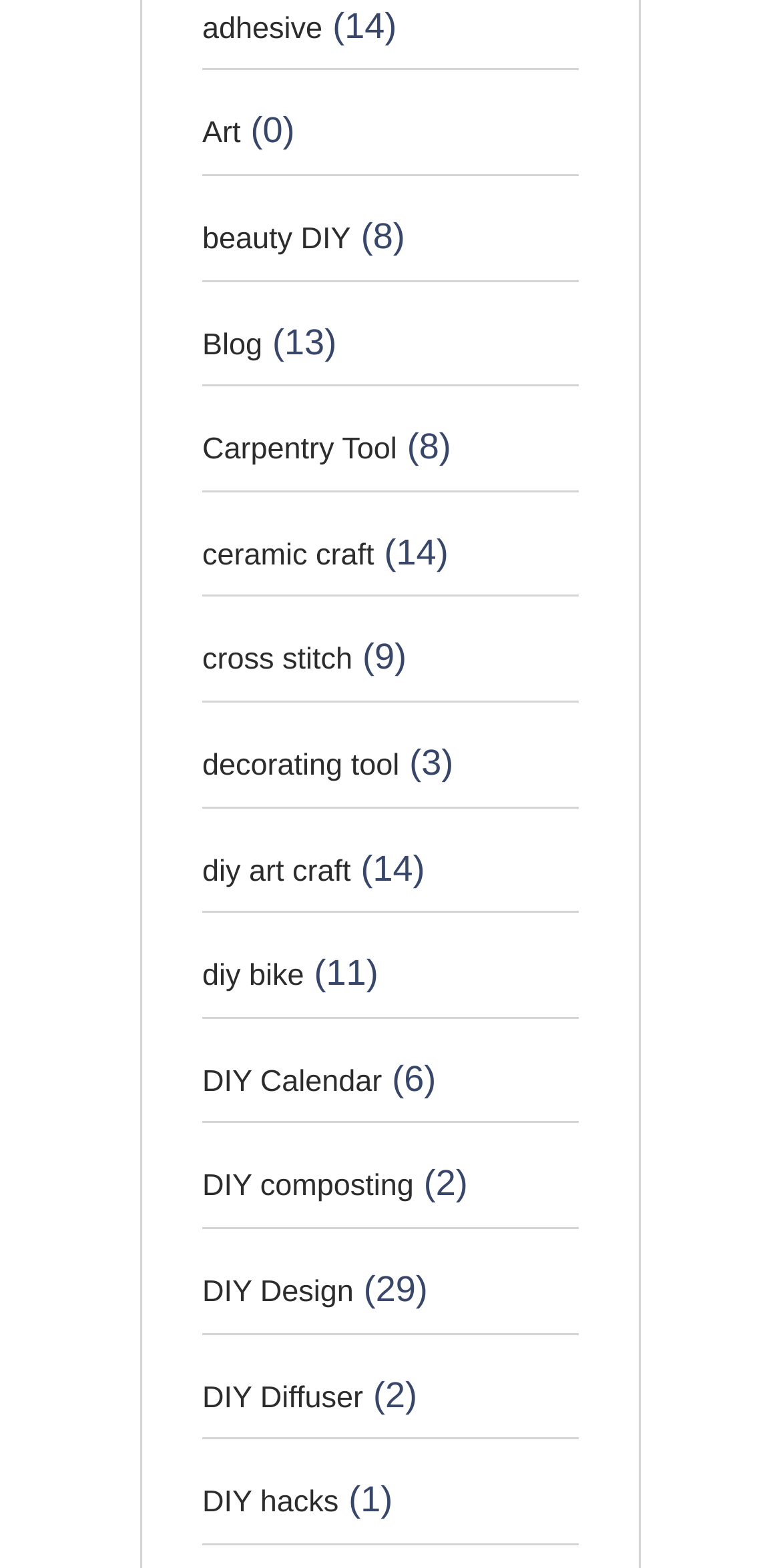Carefully examine the image and provide an in-depth answer to the question: What is the category with the most items?

By examining the static text elements, I can see that the category with the most items is DIY Design, with 29 items.